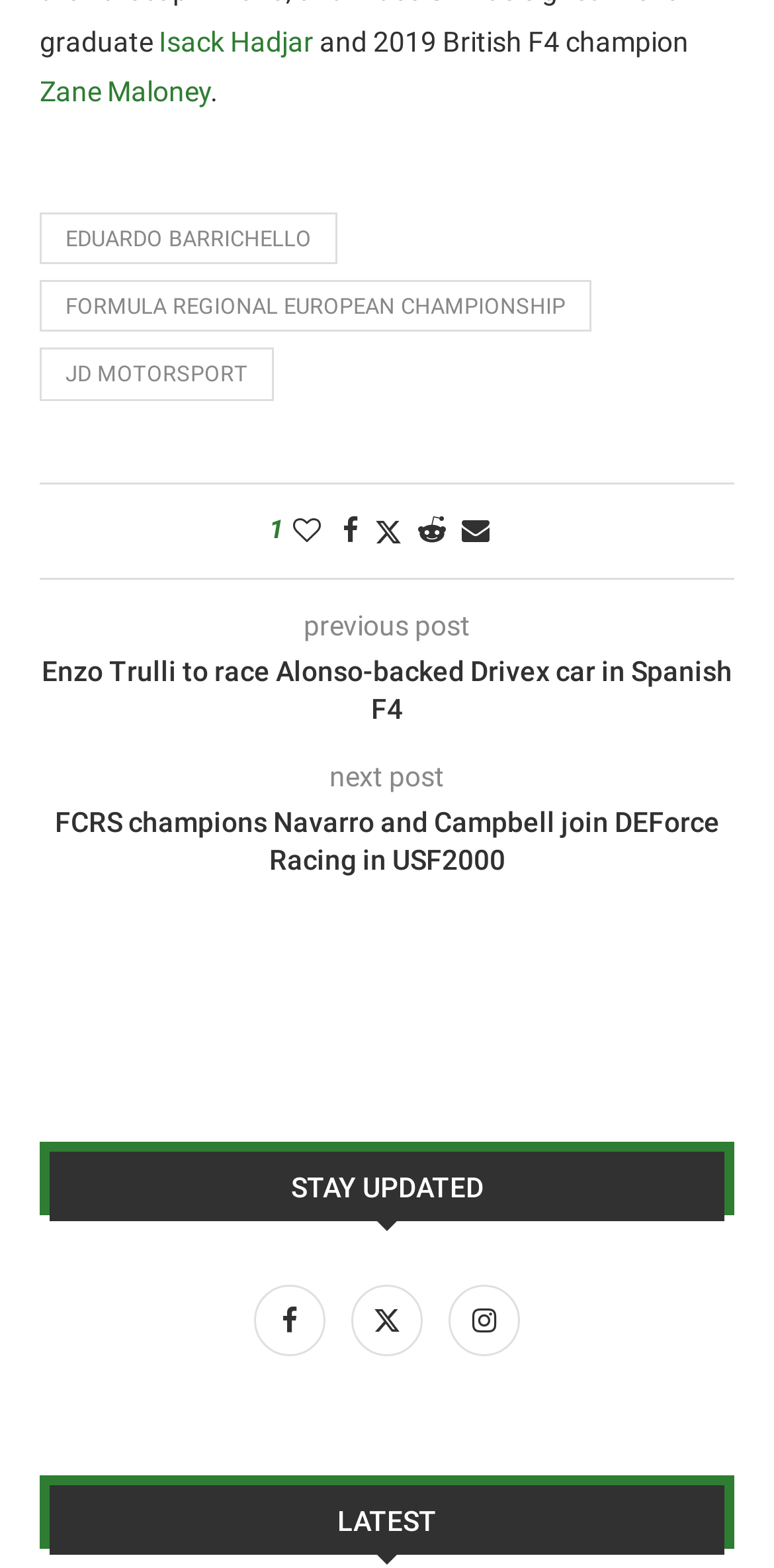How many social media links are there?
Could you please answer the question thoroughly and with as much detail as possible?

I counted the number of social media links at the bottom of the webpage, which are Facebook, Twitter, and Instagram.